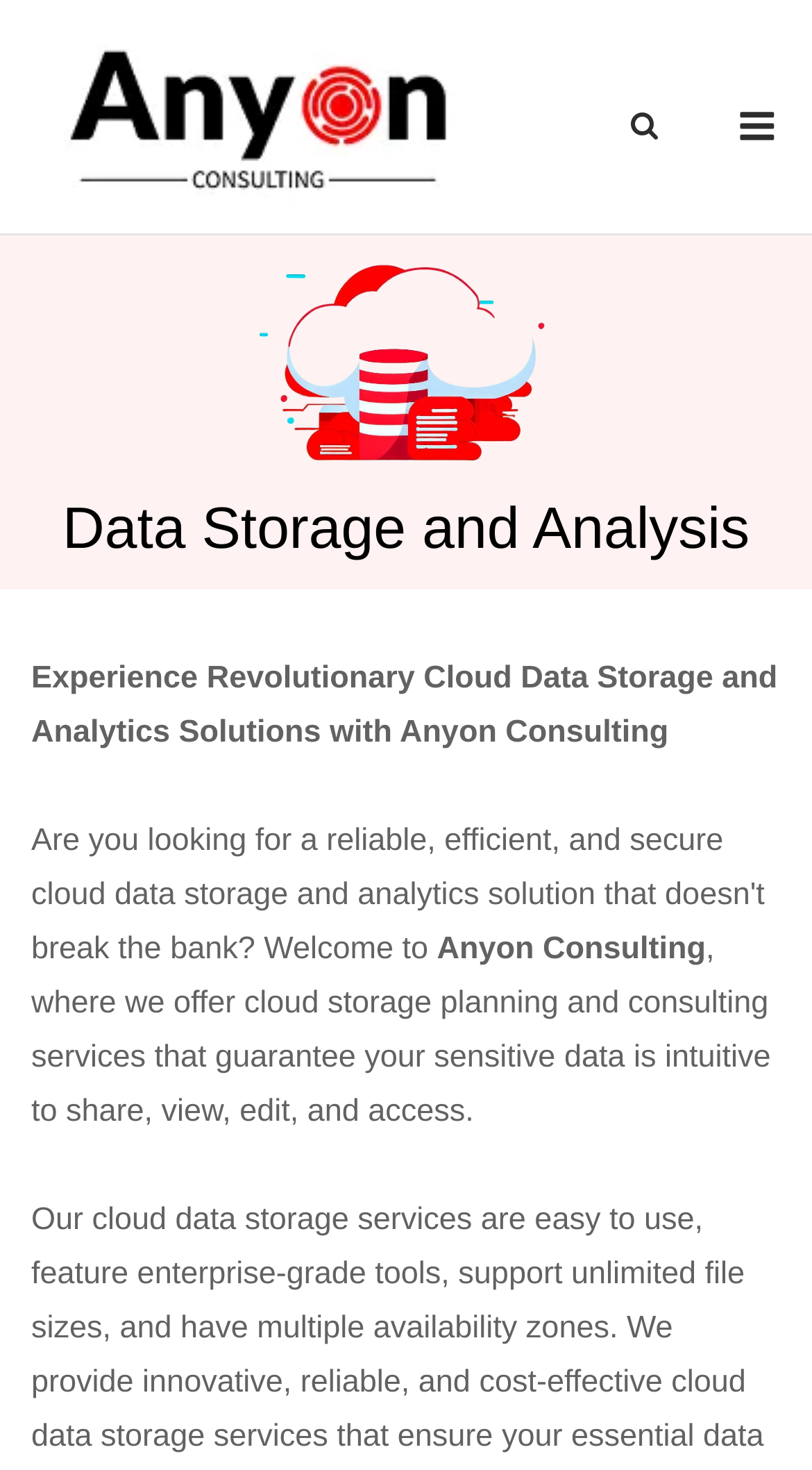Please give a succinct answer to the question in one word or phrase:
What is the benefit of the company's services?

Easy data sharing and access